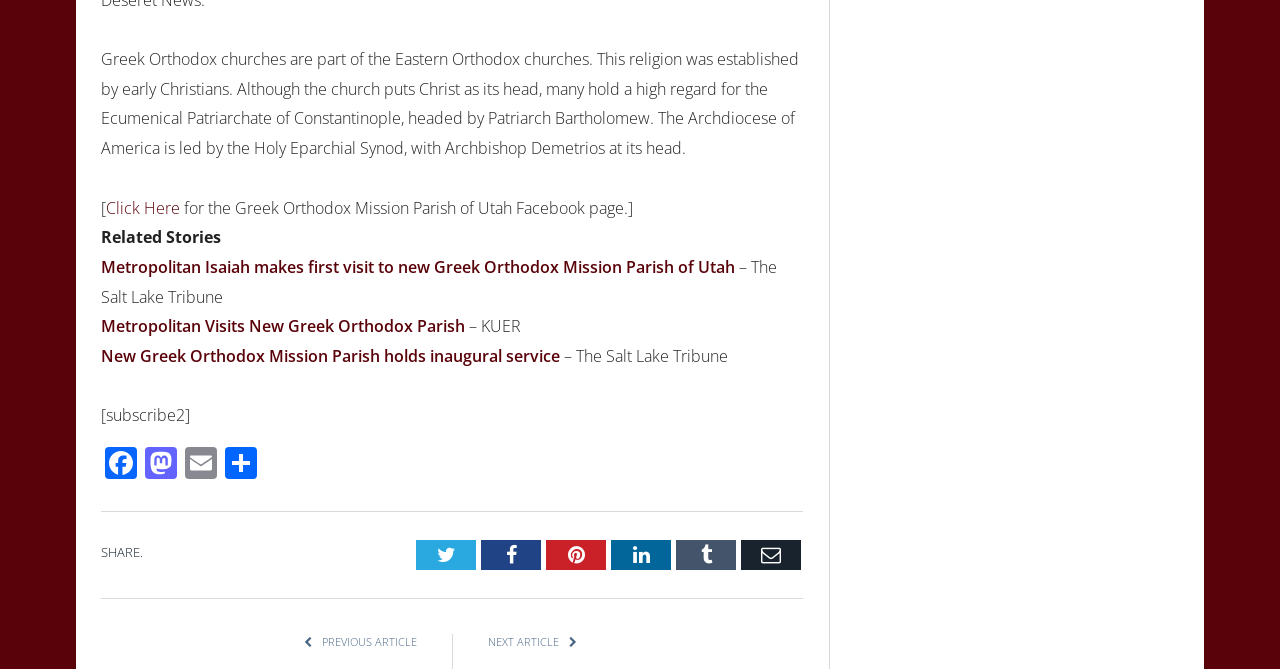Please locate the bounding box coordinates of the region I need to click to follow this instruction: "Go to the previous article".

[0.249, 0.948, 0.326, 0.97]